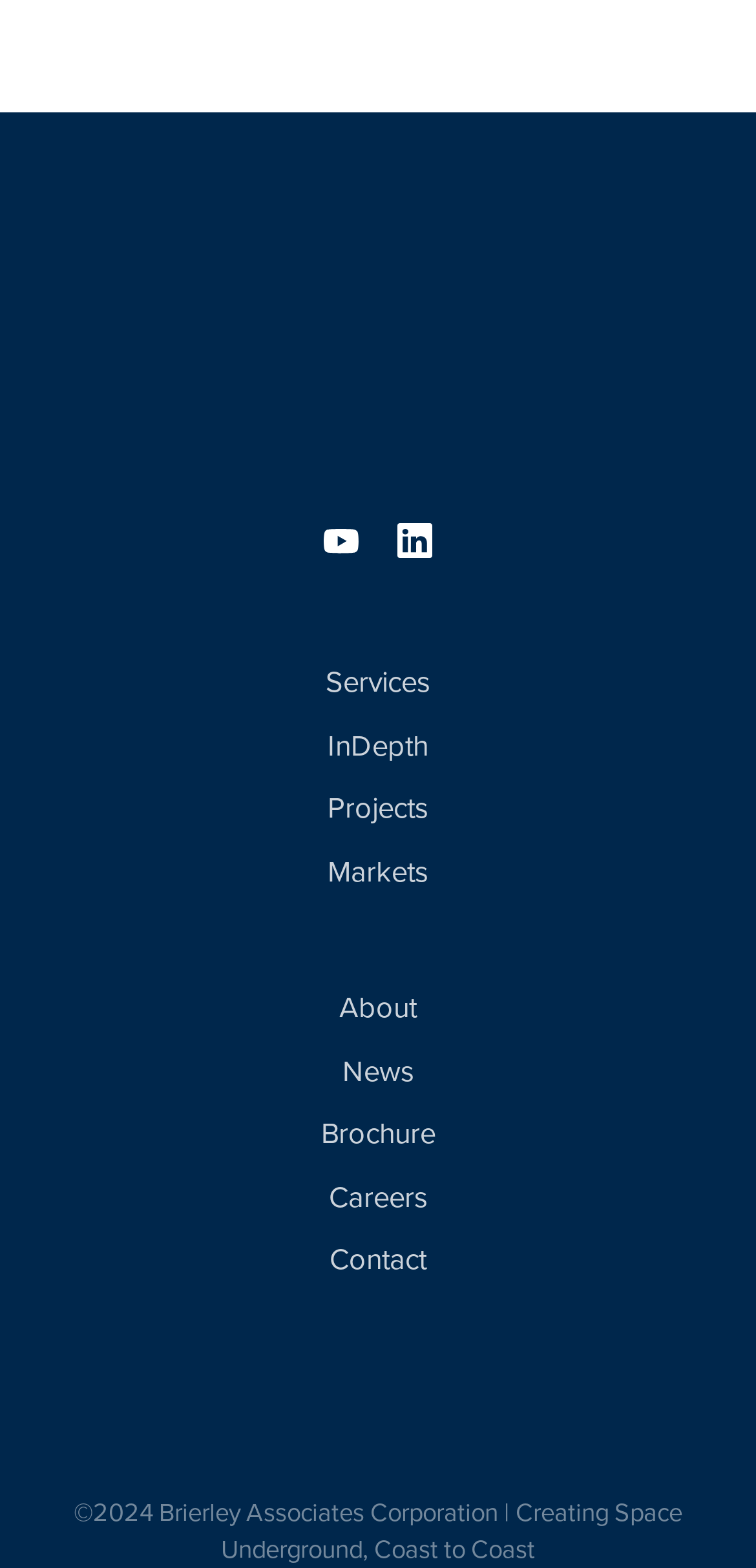Determine the bounding box coordinates for the region that must be clicked to execute the following instruction: "contact us".

[0.051, 0.786, 0.949, 0.822]